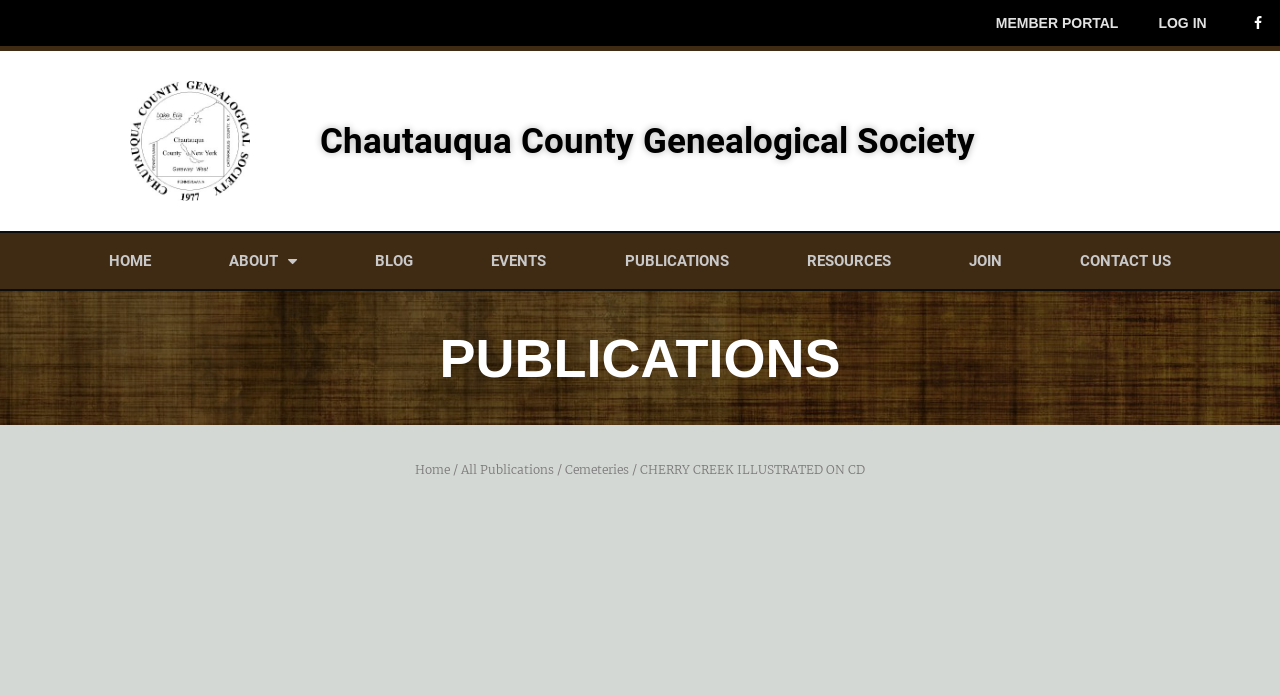How many main navigation links are there?
Carefully examine the image and provide a detailed answer to the question.

The main navigation links can be found in the top menu bar. There are 9 links: 'HOME', 'ABOUT', 'BLOG', 'EVENTS', 'PUBLICATIONS', 'RESOURCES', 'JOIN', and 'CONTACT US'.